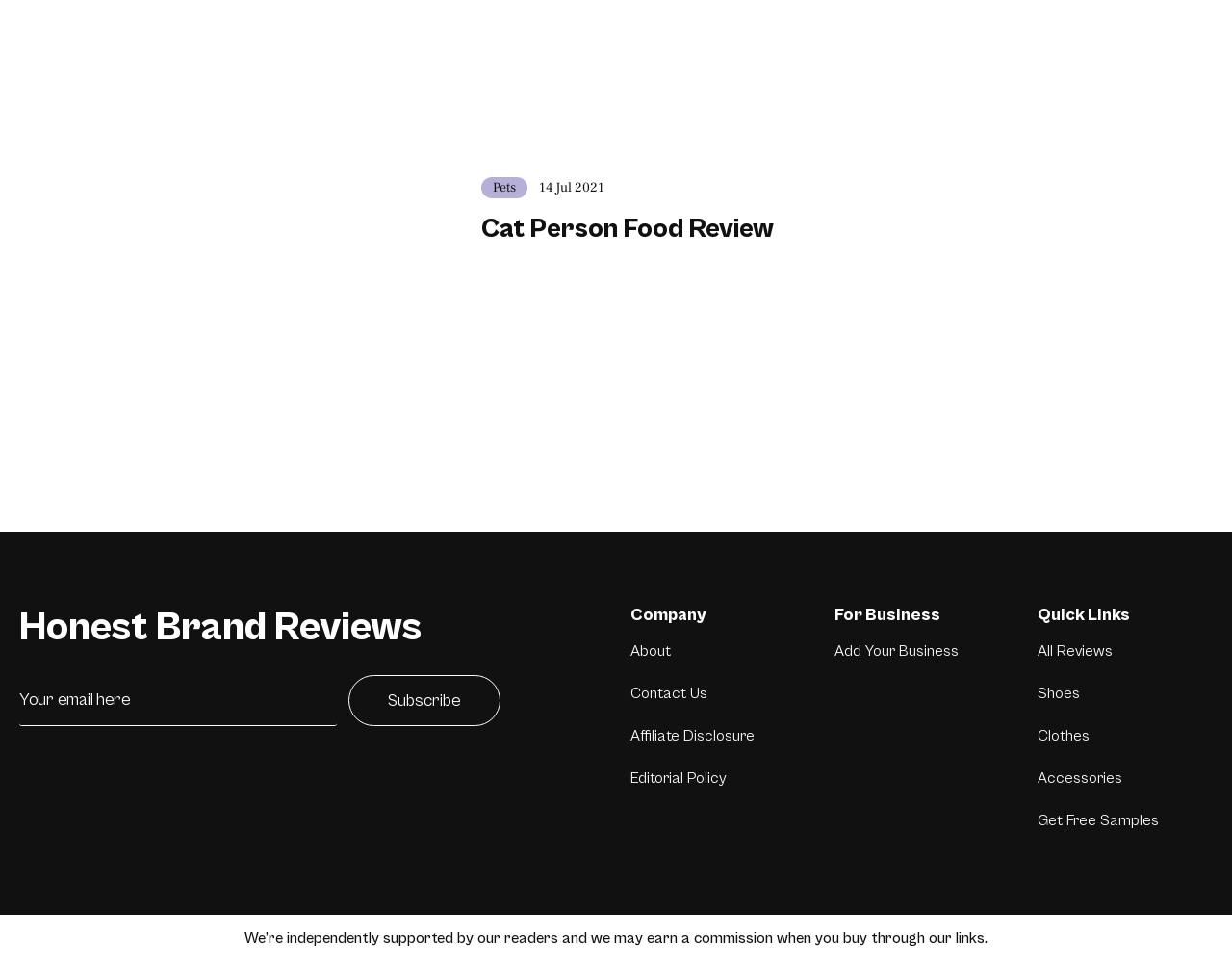Based on the image, please respond to the question with as much detail as possible:
What type of reviews does the website provide?

The type of reviews provided by the website can be determined from the heading 'Honest Brand Reviews' in the middle section of the webpage. This suggests that the website provides honest and unbiased reviews of various brands.